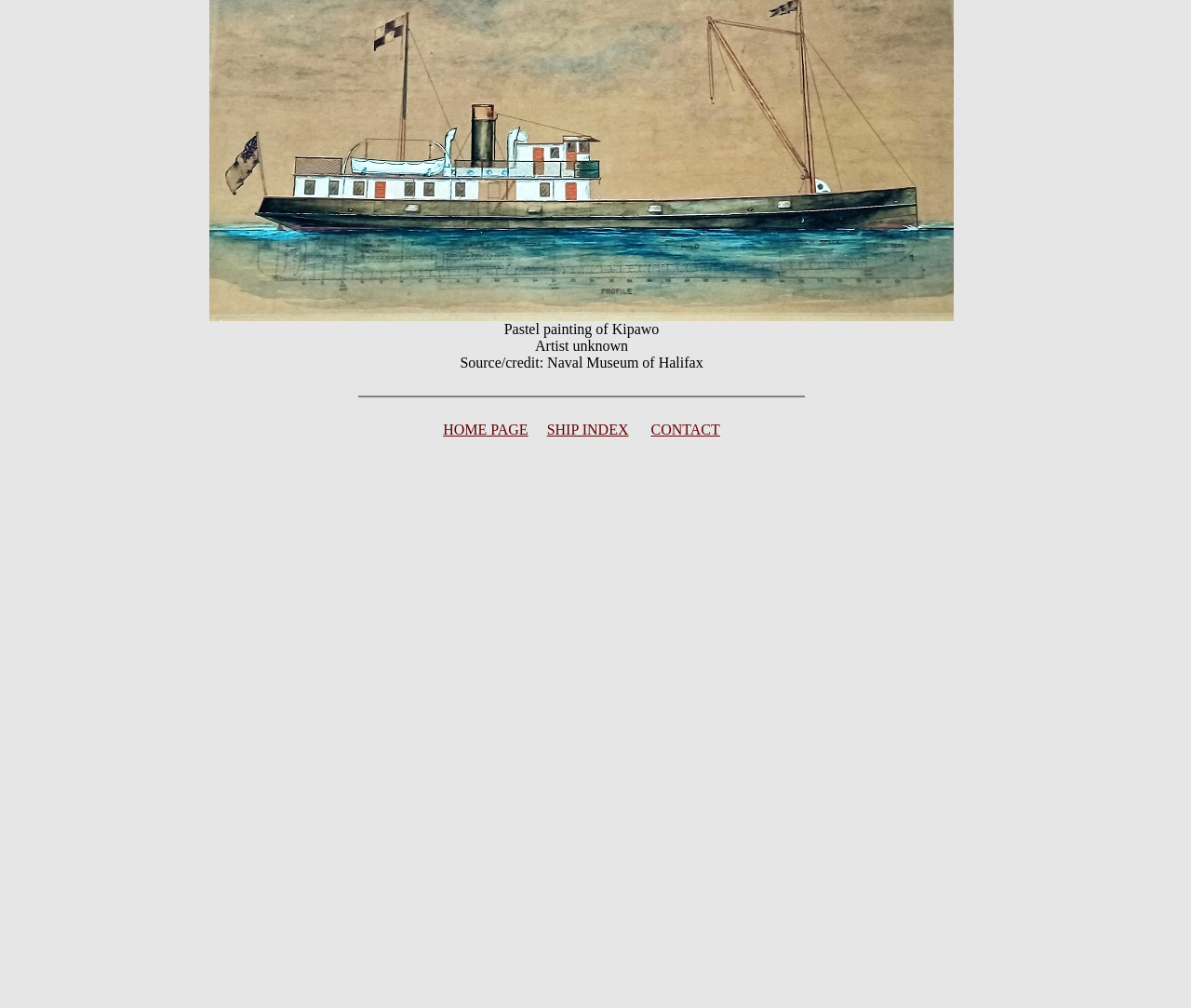Identify the bounding box of the HTML element described here: "CONTACT". Provide the coordinates as four float numbers between 0 and 1: [left, top, right, bottom].

[0.546, 0.418, 0.605, 0.434]